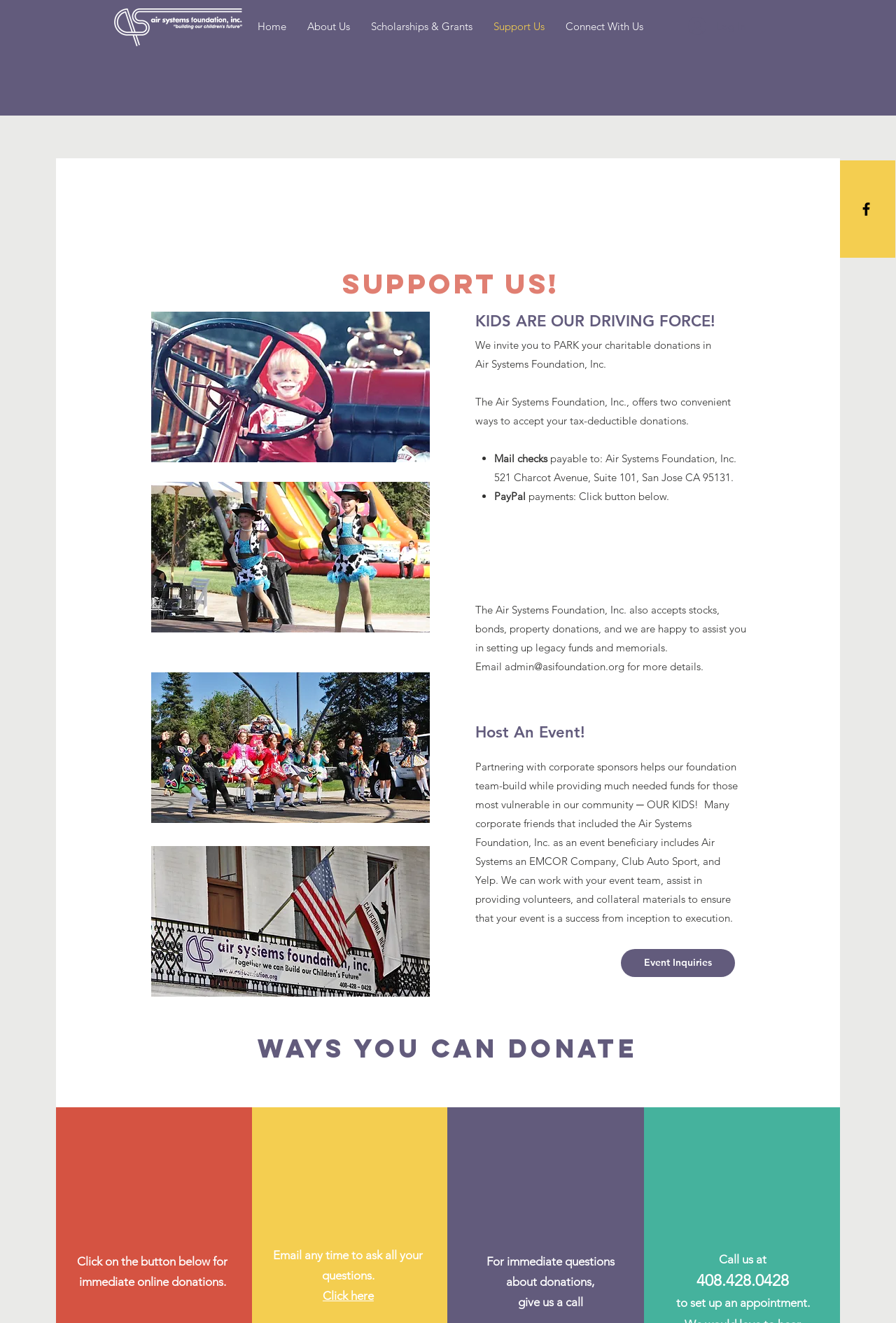Using the element description admin@asifoundation.org, predict the bounding box coordinates for the UI element. Provide the coordinates in (top-left x, top-left y, bottom-right x, bottom-right y) format with values ranging from 0 to 1.

[0.563, 0.499, 0.697, 0.509]